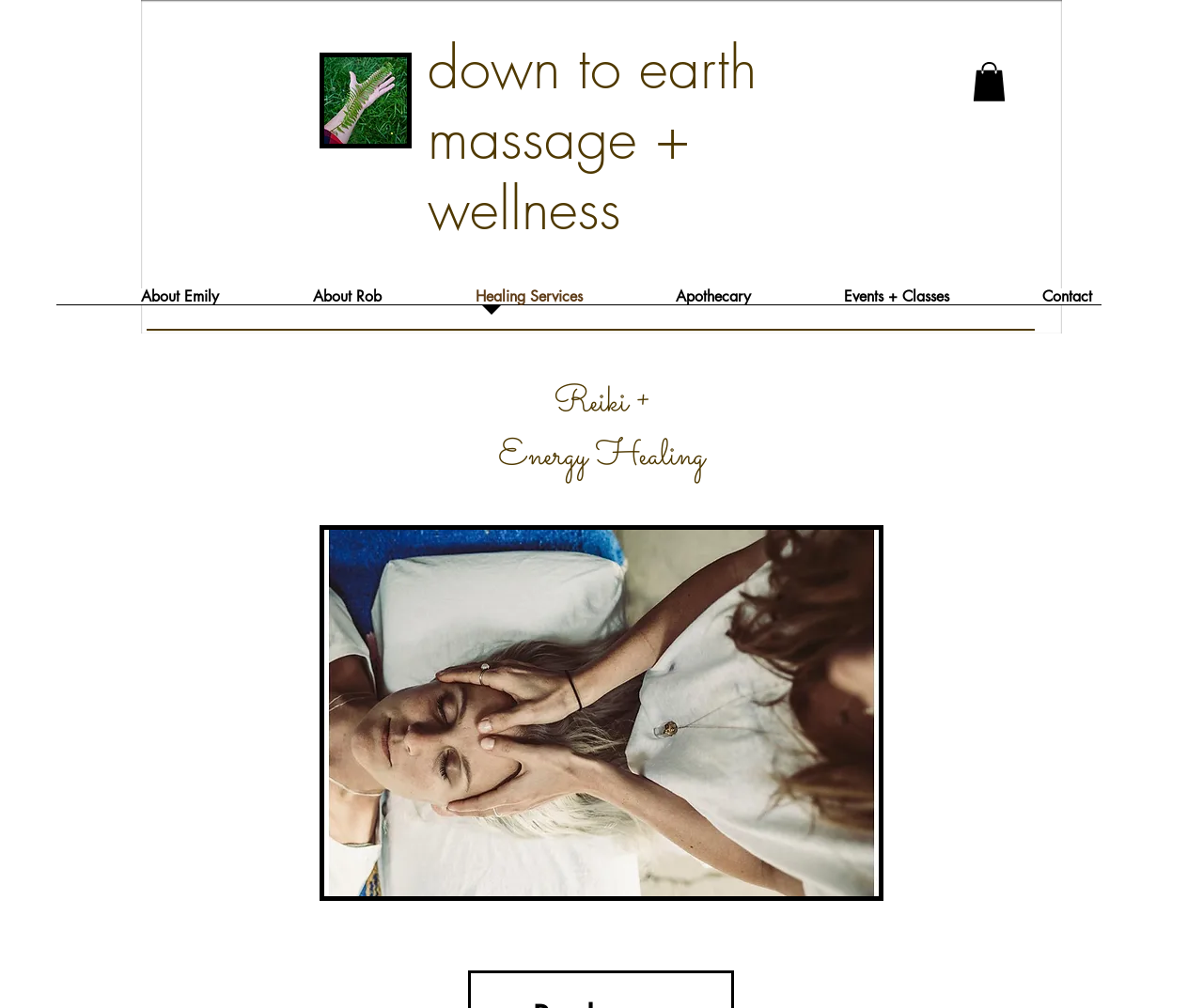Using the provided description: "Video Tutorials", find the bounding box coordinates of the corresponding UI element. The output should be four float numbers between 0 and 1, in the format [left, top, right, bottom].

None